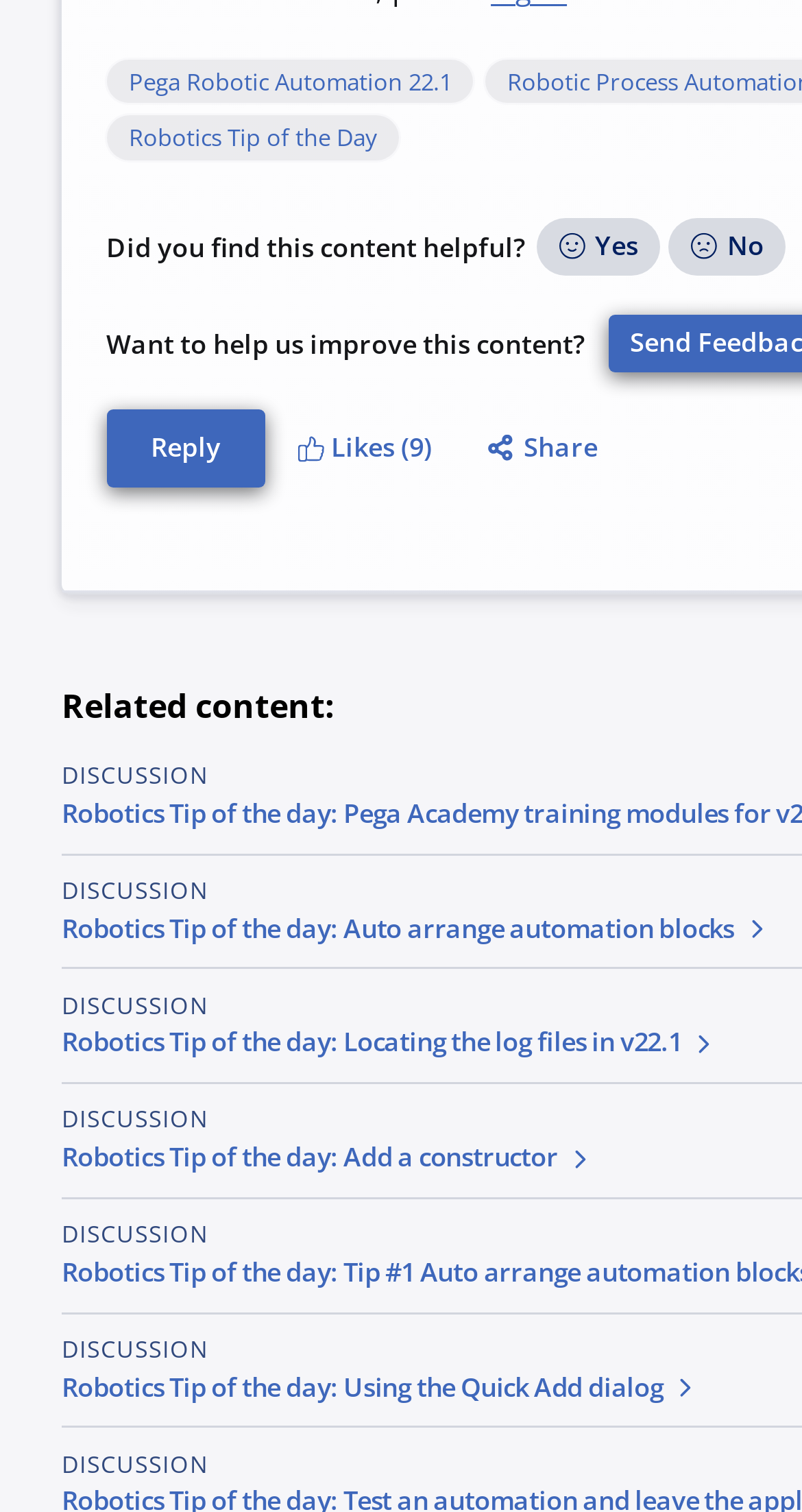Predict the bounding box of the UI element that fits this description: "name="before"".

[0.133, 0.077, 0.498, 0.106]